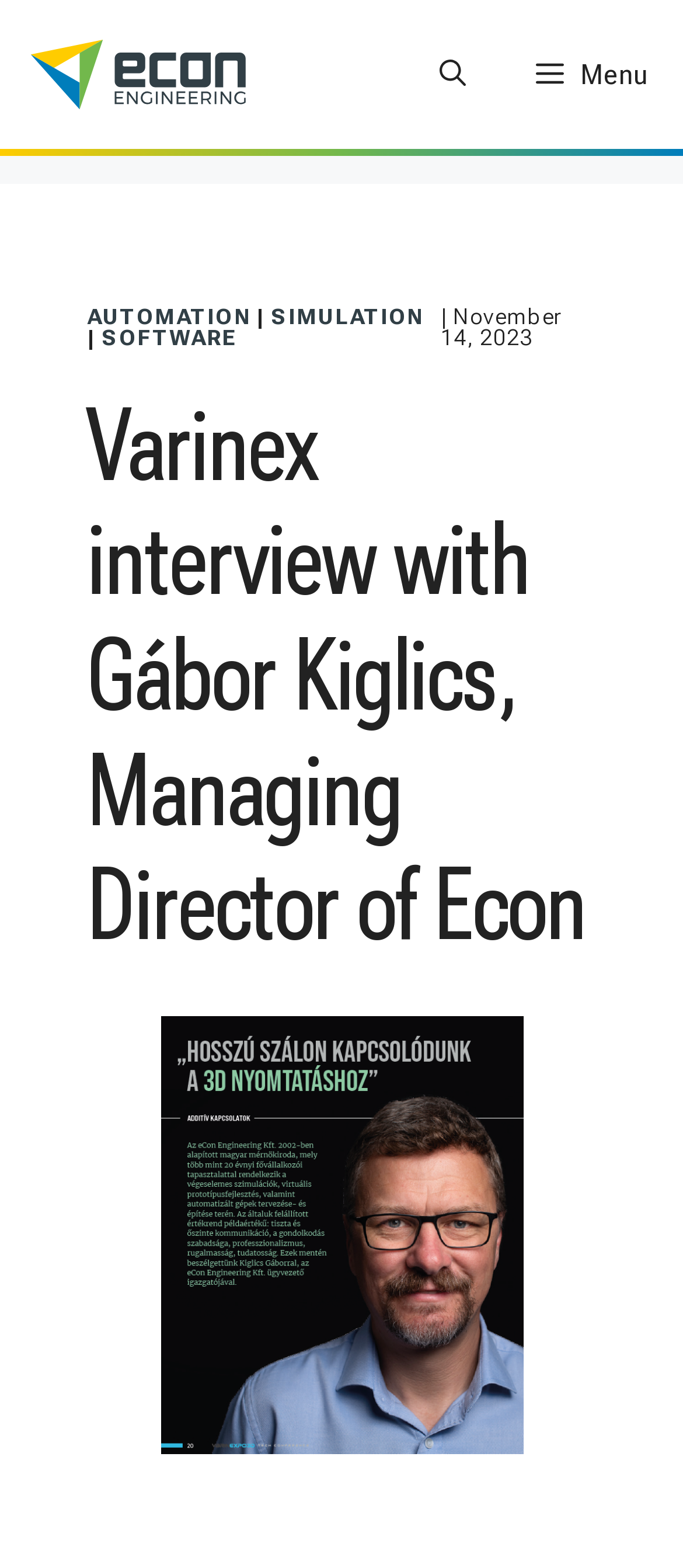What is the date mentioned in the webpage?
Give a detailed and exhaustive answer to the question.

I found the date 'November 14, 2023' by looking at the time element with the bounding box coordinates [0.645, 0.194, 0.822, 0.224] and StaticText 'November 14, 2023'.